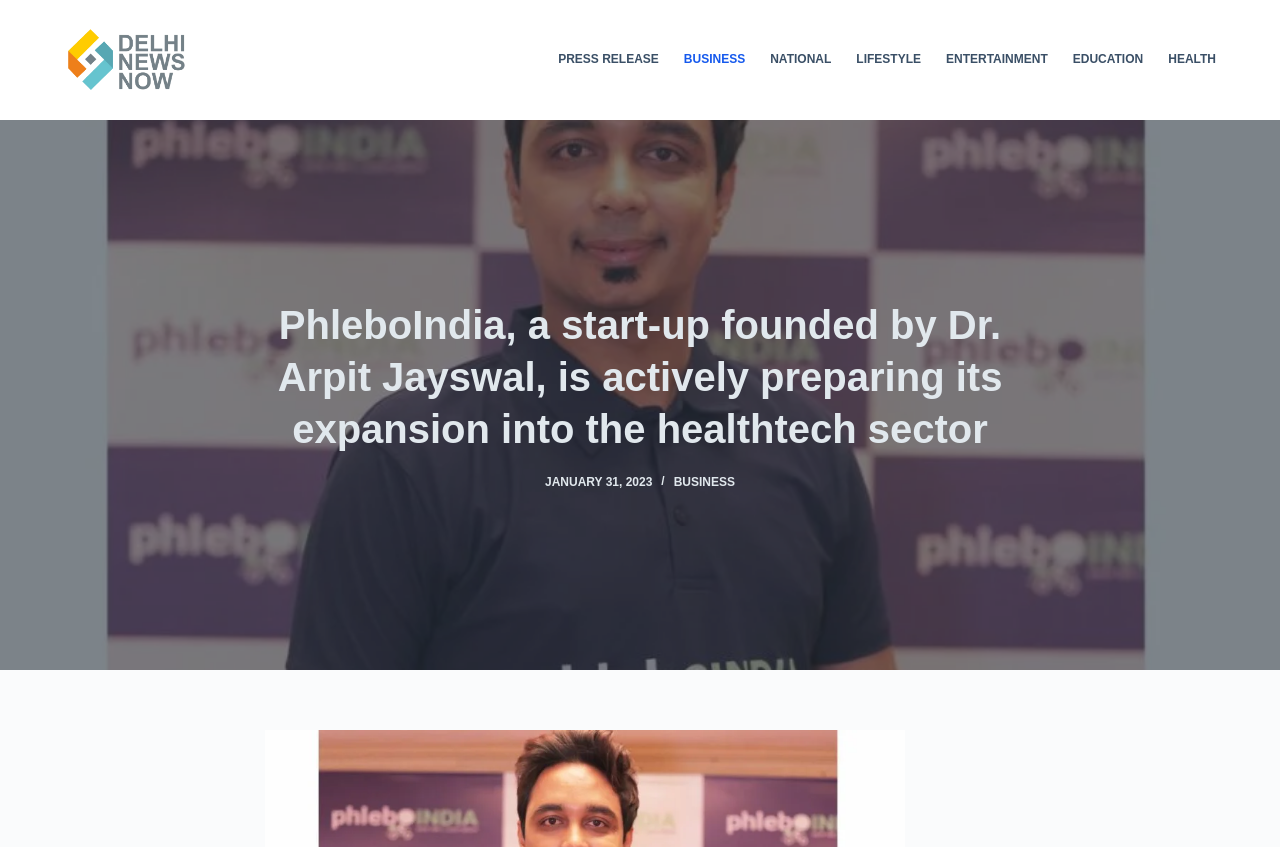Please specify the bounding box coordinates of the clickable section necessary to execute the following command: "visit Delhi News Now".

[0.05, 0.03, 0.148, 0.112]